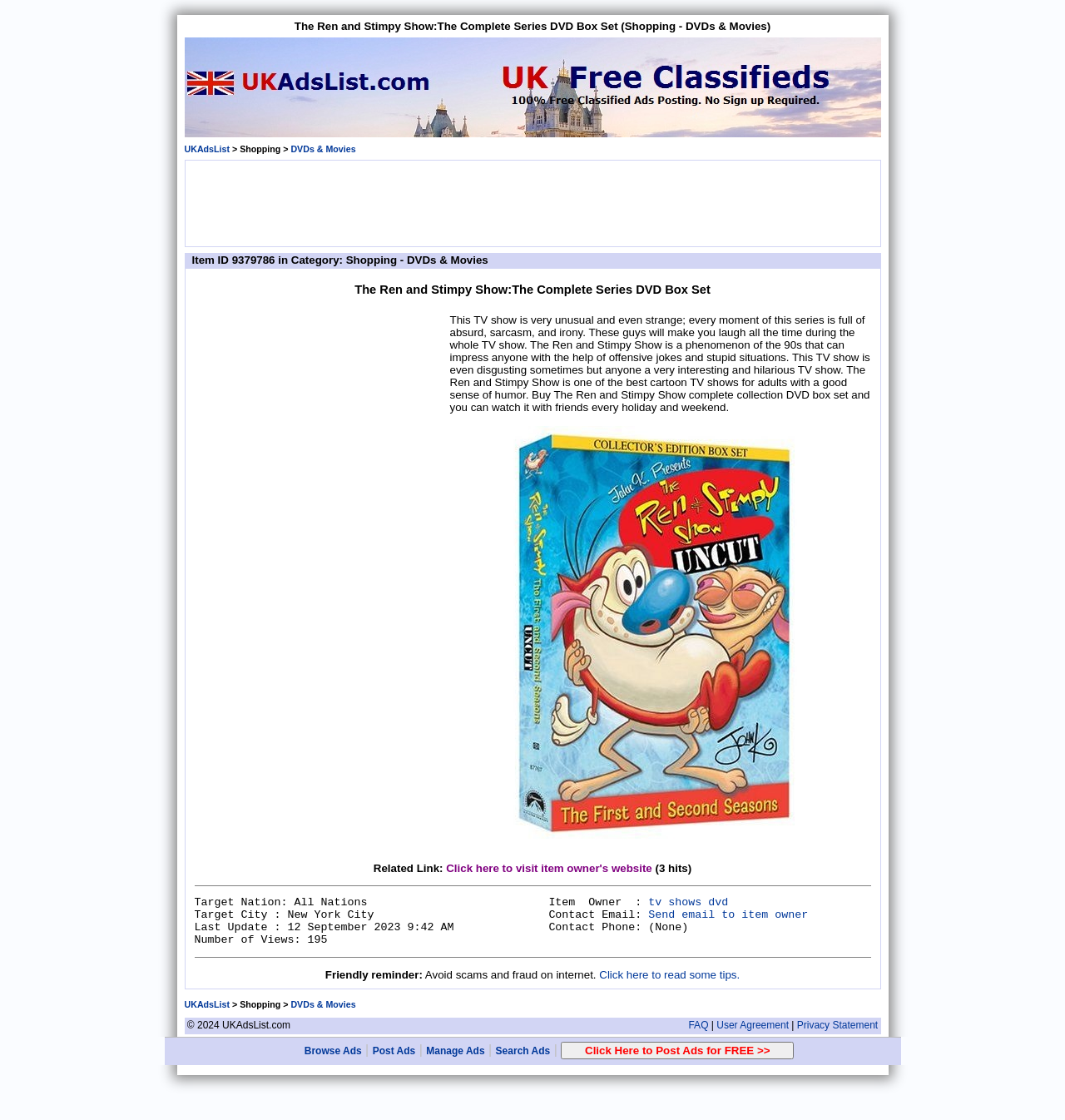How many views does the item have?
Please ensure your answer is as detailed and informative as possible.

The number of views can be found in the LayoutTableCell element with the text 'Number of Views: 195'.